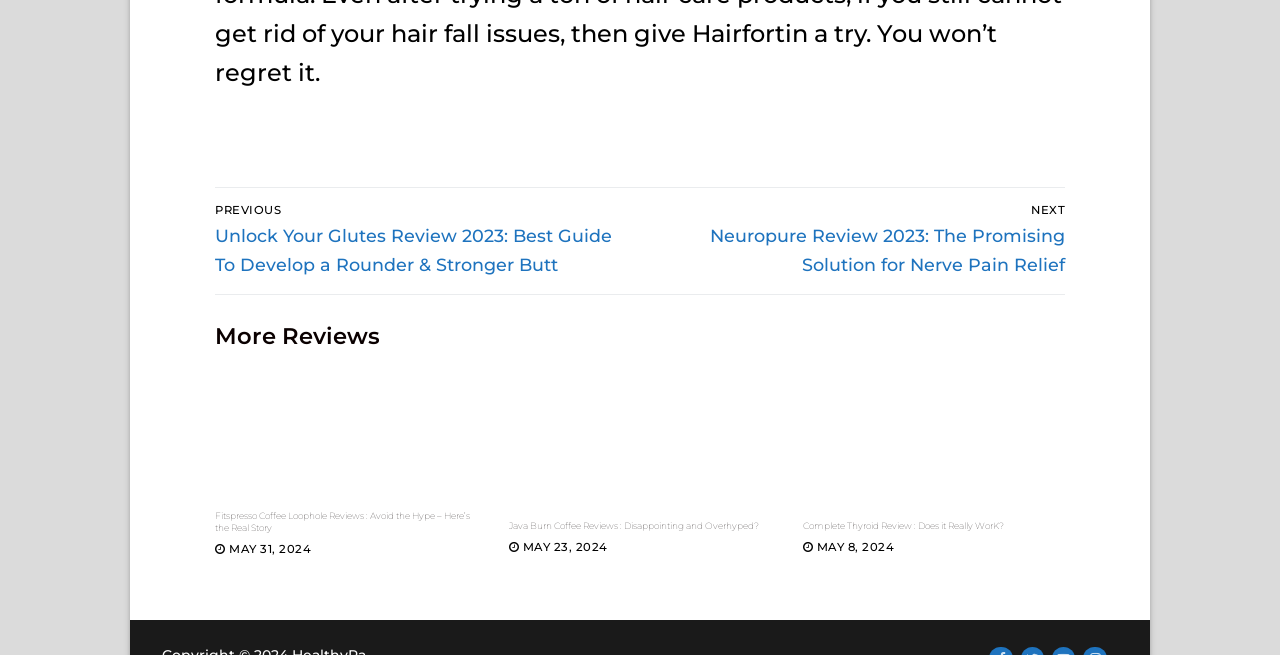Determine the bounding box for the UI element that matches this description: "May 23, 2024".

[0.398, 0.966, 0.475, 0.987]